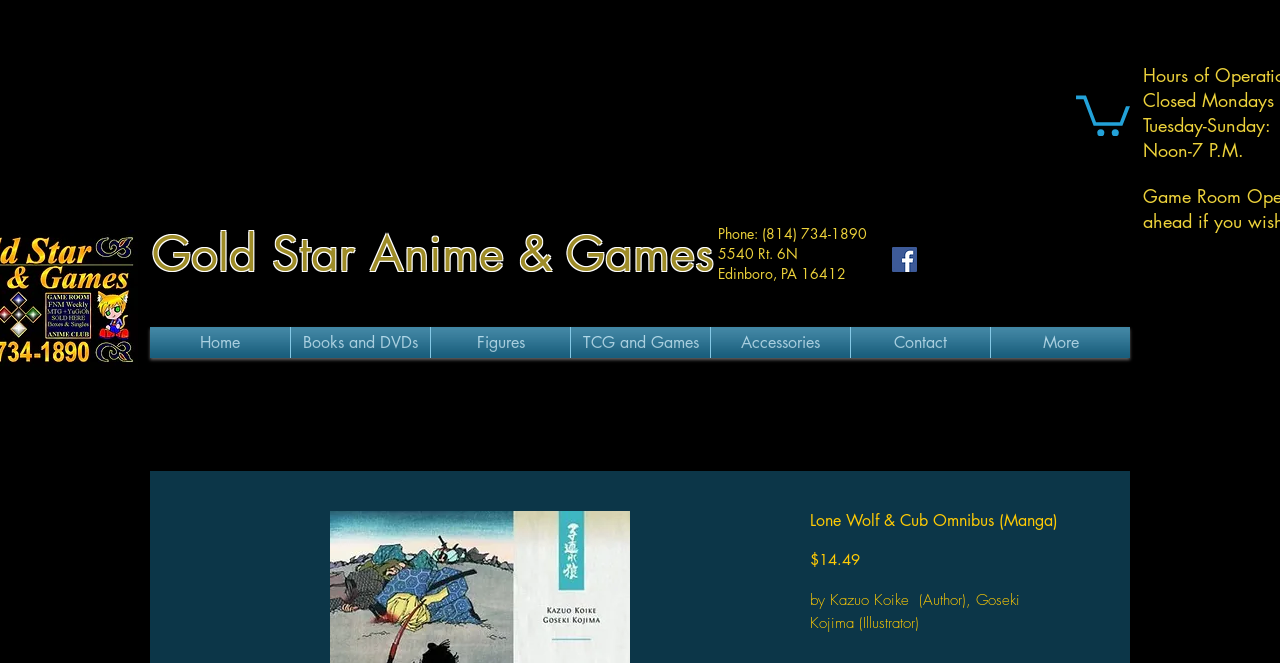Determine the bounding box coordinates for the area that should be clicked to carry out the following instruction: "Click the button to add to cart".

[0.841, 0.137, 0.883, 0.206]